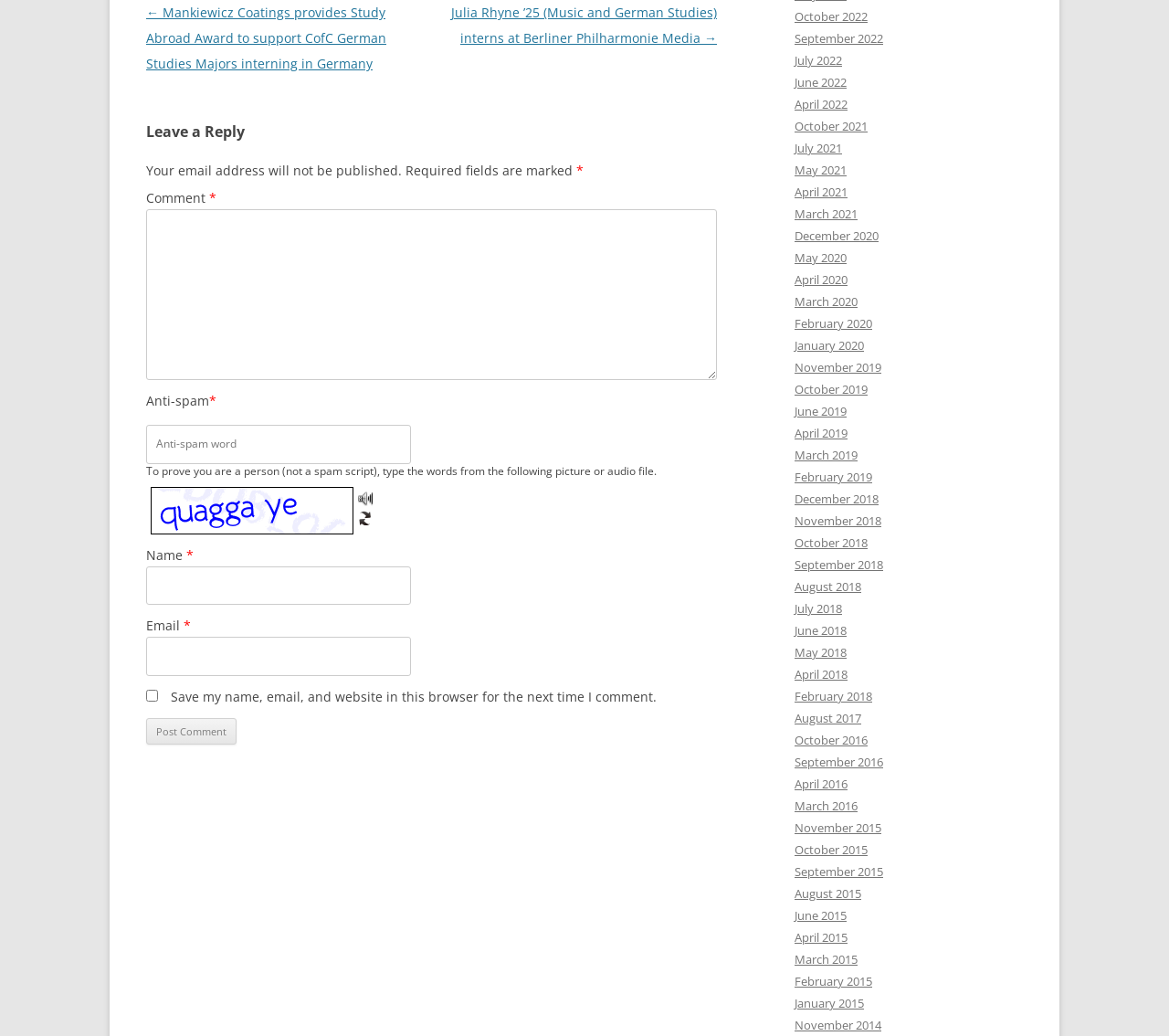Show the bounding box coordinates of the region that should be clicked to follow the instruction: "Filter by October 2022."

[0.68, 0.008, 0.742, 0.024]